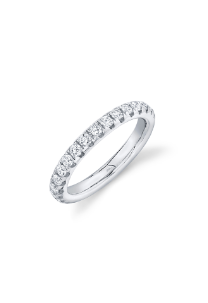What is the purpose of the wedding band?
Using the image as a reference, answer the question in detail.

The caption states that the wedding band is perfect for special occasions, symbolizing love and commitment, implying that it is worn to represent a romantic partnership or marriage.